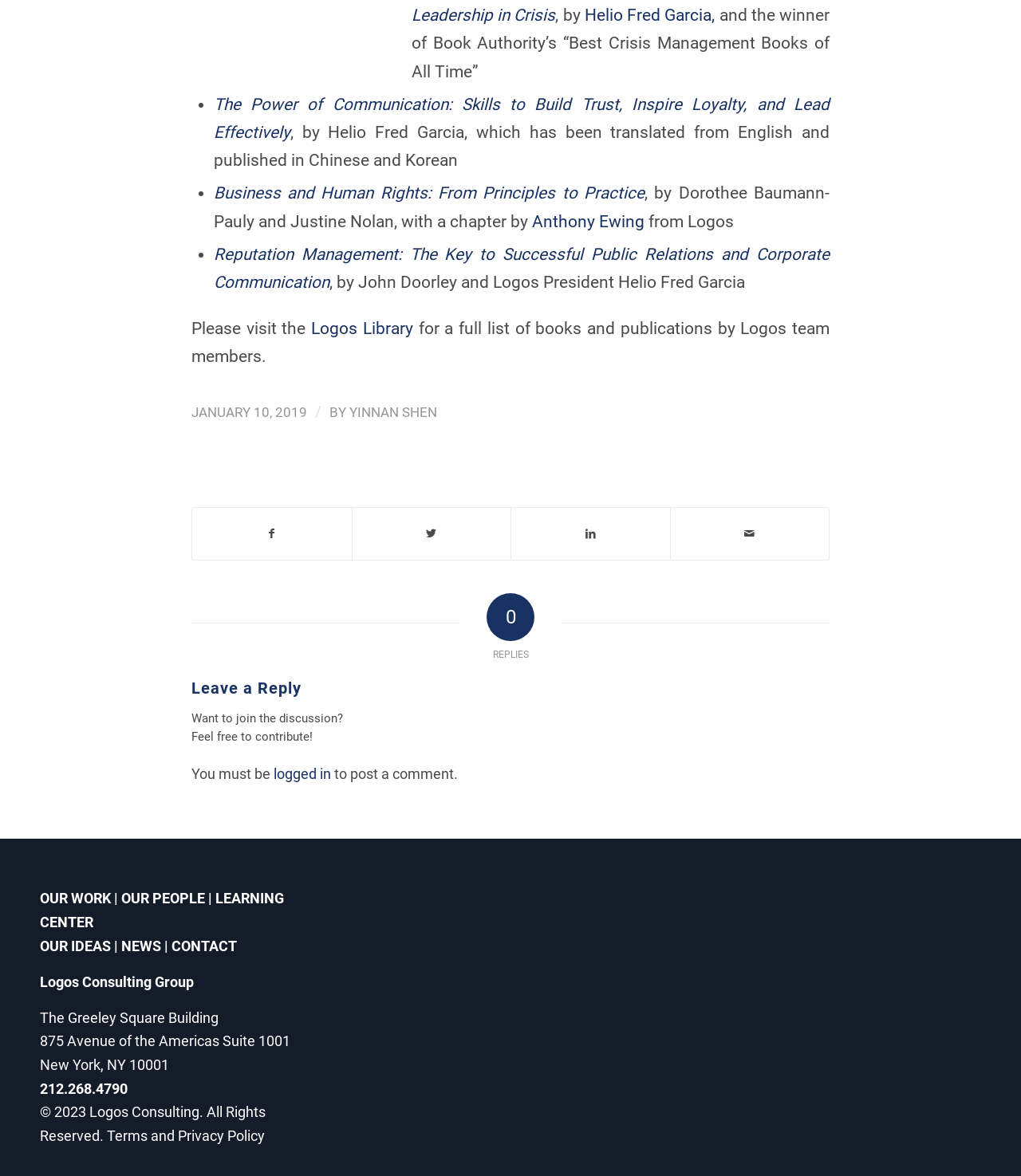Identify the bounding box coordinates for the region to click in order to carry out this instruction: "Click on the link to LEARNING CENTER". Provide the coordinates using four float numbers between 0 and 1, formatted as [left, top, right, bottom].

[0.039, 0.757, 0.278, 0.791]